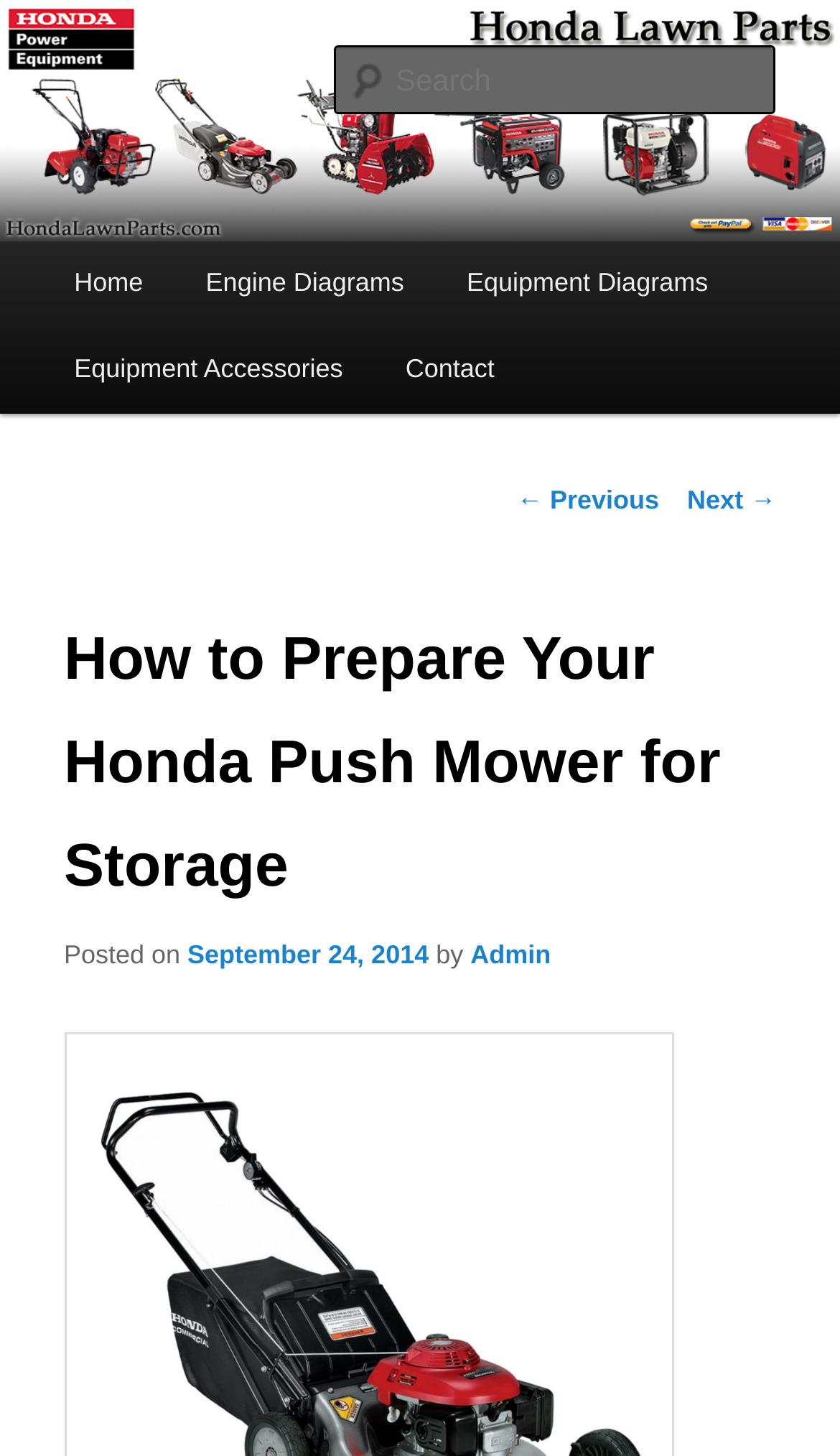Locate the bounding box coordinates of the clickable area to execute the instruction: "Go to the home page". Provide the coordinates as four float numbers between 0 and 1, represented as [left, top, right, bottom].

[0.051, 0.166, 0.208, 0.225]